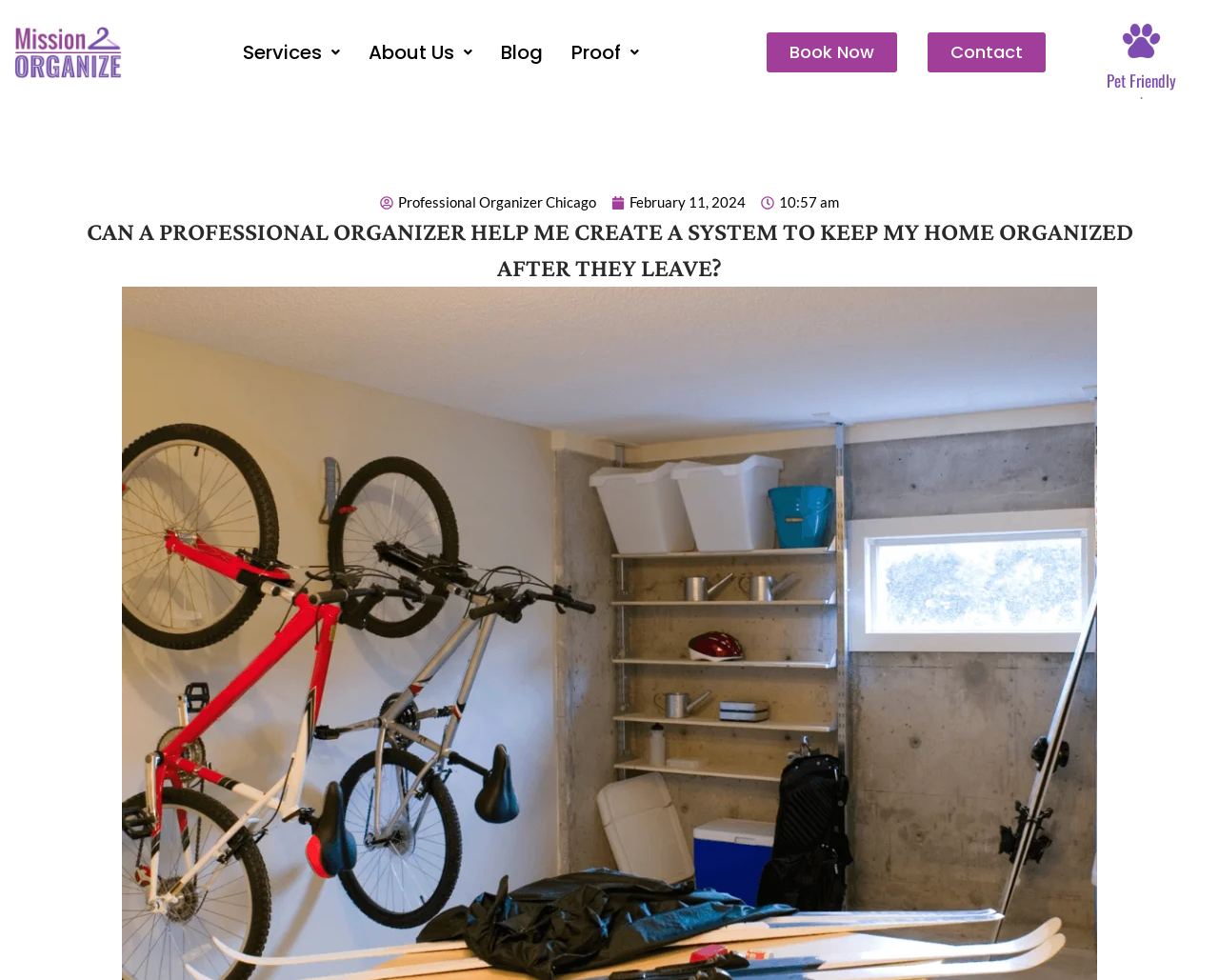Using the provided element description: "Professional Organizer Chicago", determine the bounding box coordinates of the corresponding UI element in the screenshot.

[0.312, 0.195, 0.489, 0.219]